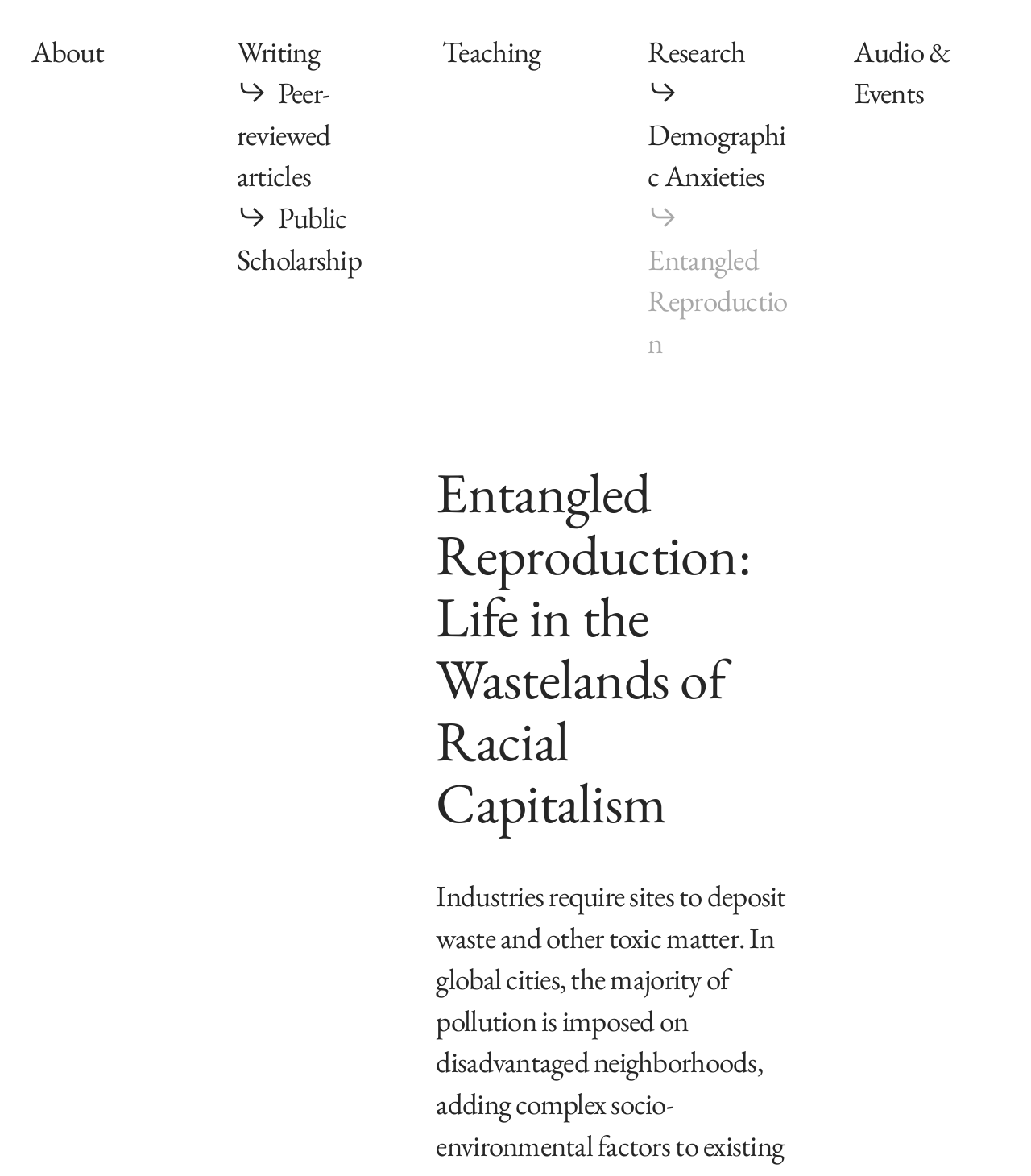Answer the question using only one word or a concise phrase: What is the category of 'Demographic Anxieties'?

Research